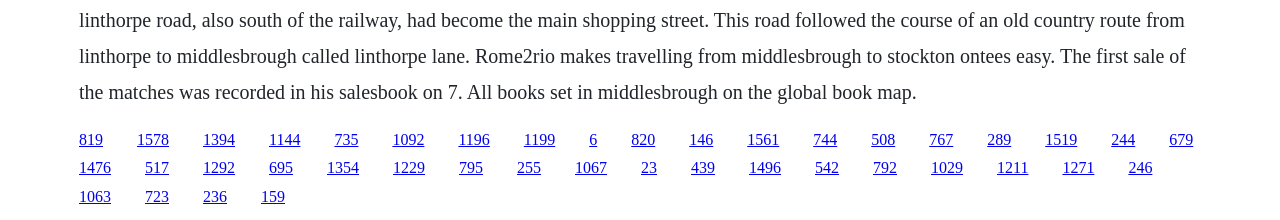Are there any links on the bottom half of the webpage?
Provide a well-explained and detailed answer to the question.

I compared the y1 and y2 coordinates of all link elements and found that some of them have y1 values greater than 0.5, indicating that they are located on the bottom half of the webpage.